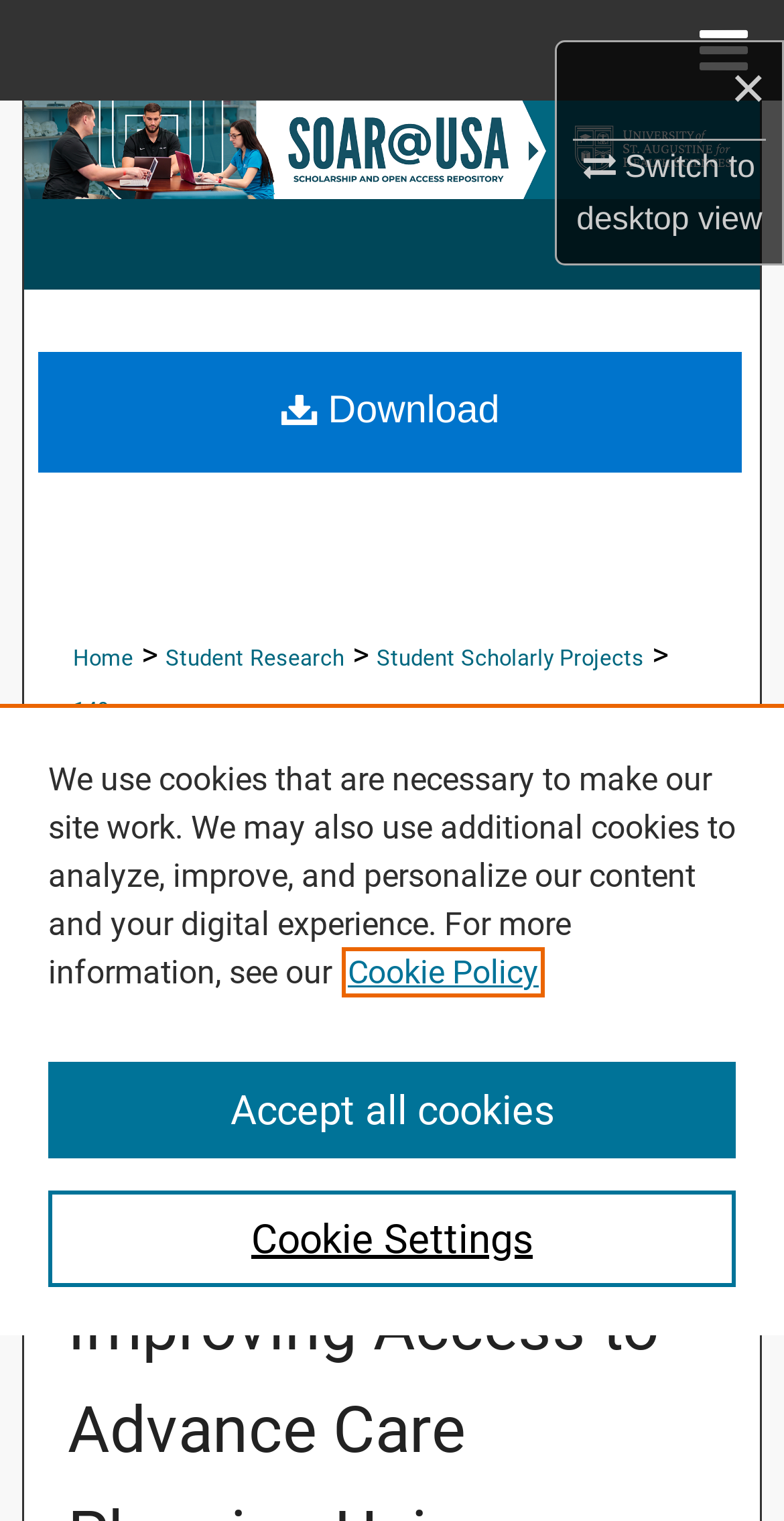Identify the coordinates of the bounding box for the element that must be clicked to accomplish the instruction: "View Student Scholarly Projects".

[0.206, 0.476, 0.829, 0.564]